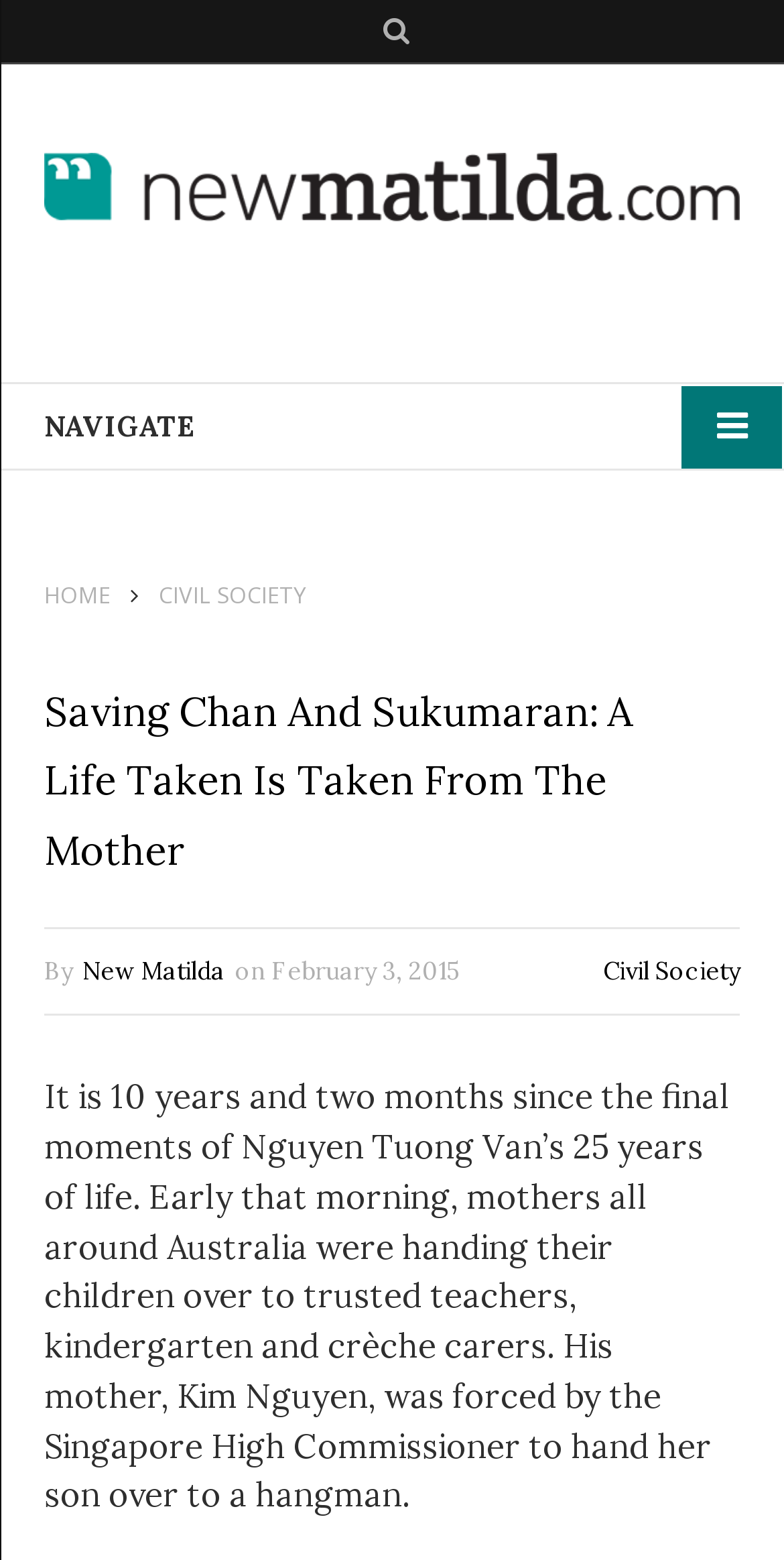Look at the image and answer the question in detail:
What is the name of the publication?

I found the answer by looking at the top-left corner of the webpage, where I saw a link with the text 'New Matilda' and an image with the same name. This suggests that 'New Matilda' is the name of the publication.